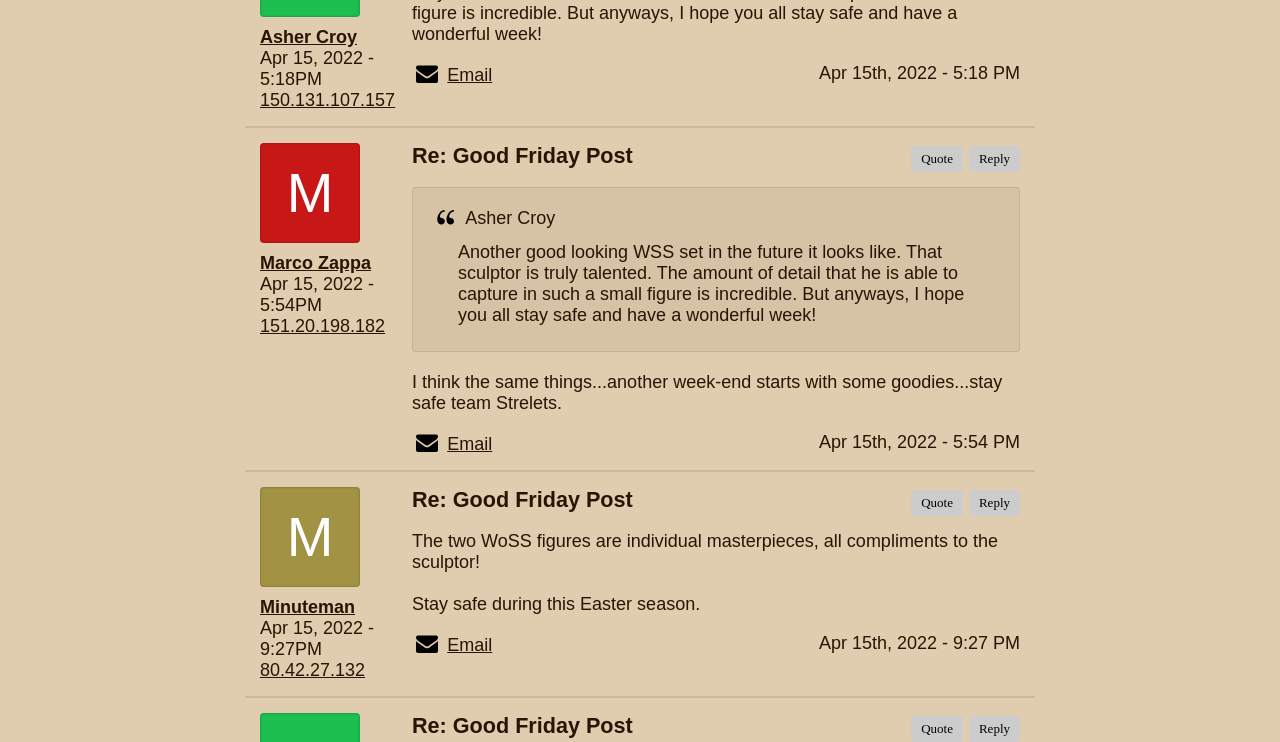Who is the author of the second post?
Answer with a single word or phrase by referring to the visual content.

Marco Zappa